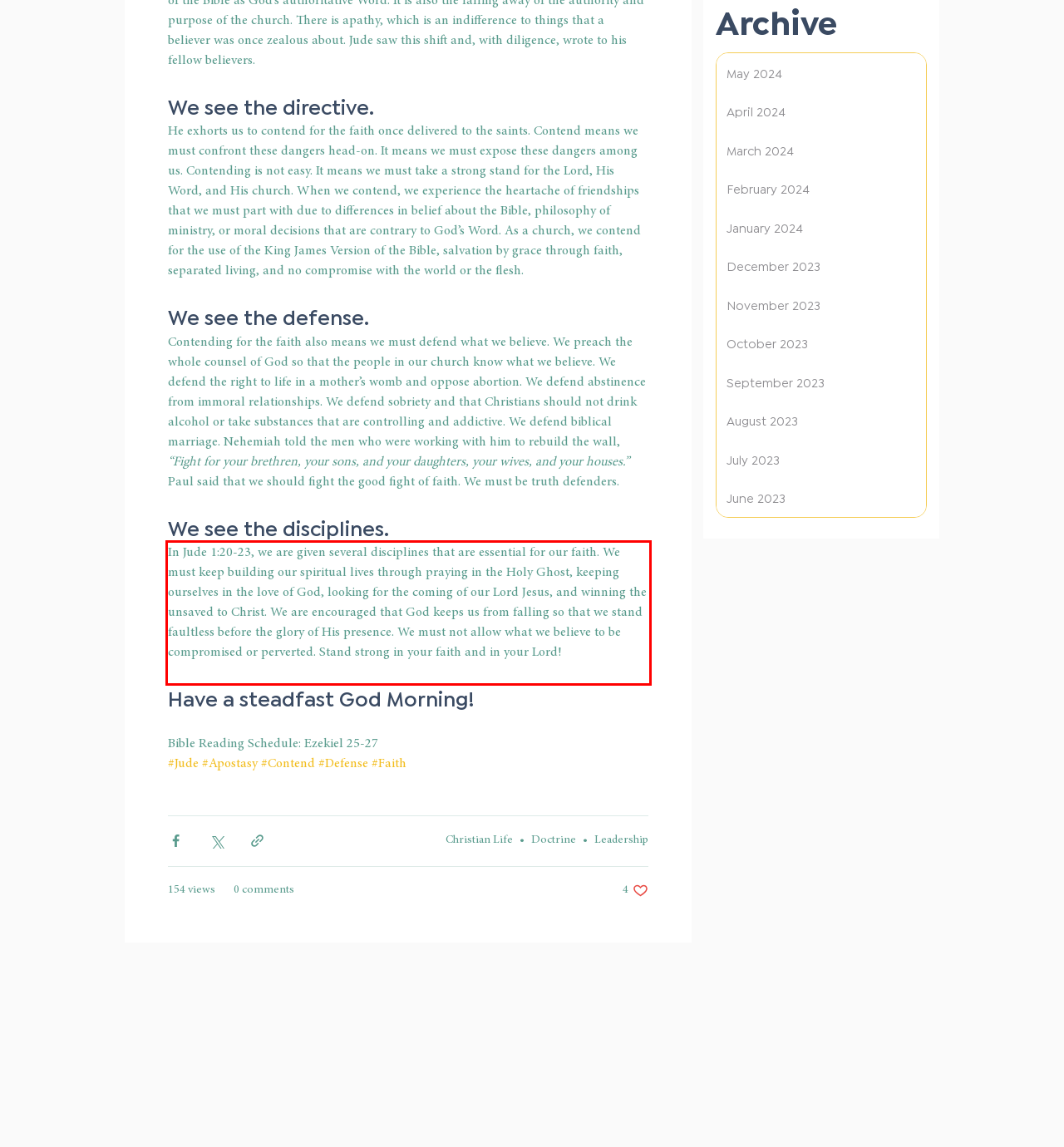You are given a screenshot showing a webpage with a red bounding box. Perform OCR to capture the text within the red bounding box.

In Jude 1:20-23, we are given several disciplines that are essential for our faith. We must keep building our spiritual lives through praying in the Holy Ghost, keeping ourselves in the love of God, looking for the coming of our Lord Jesus, and winning the unsaved to Christ. We are encouraged that God keeps us from falling so that we stand faultless before the glory of His presence. We must not allow what we believe to be compromised or perverted. Stand strong in your faith and in your Lord!